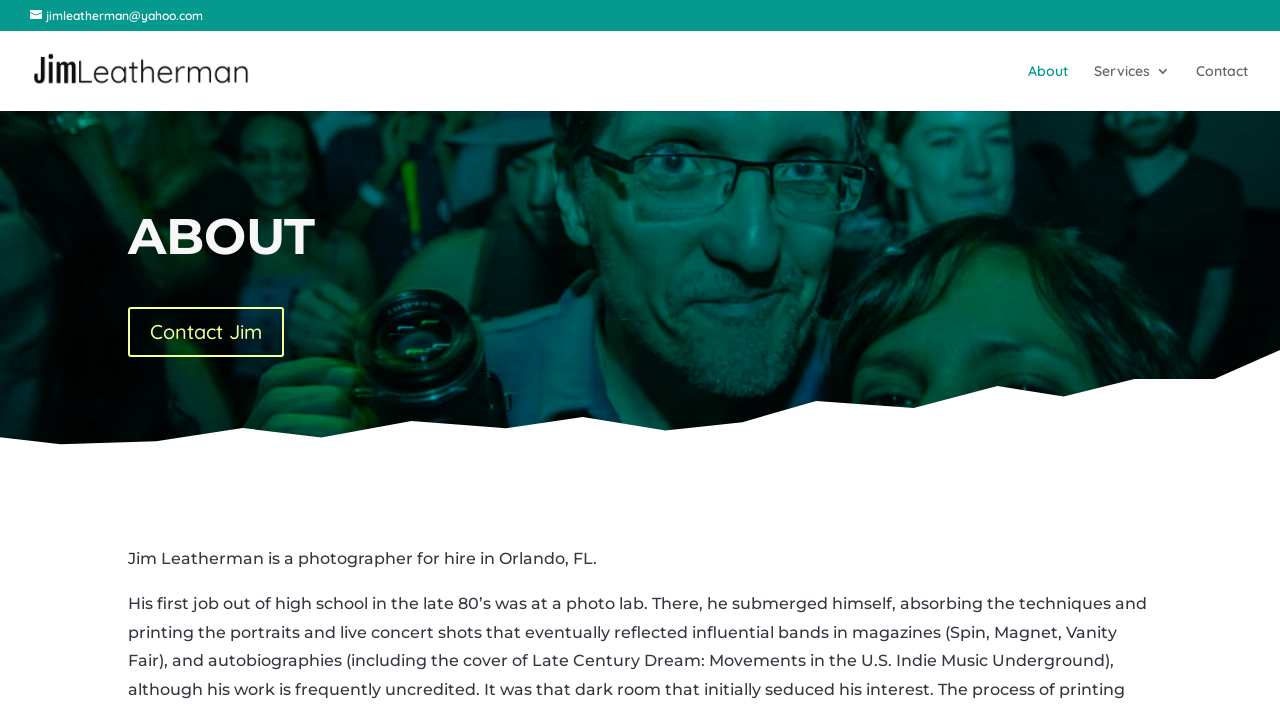What is the purpose of the 'About' page?
Could you please answer the question thoroughly and with as much detail as possible?

I inferred the purpose of the 'About' page by looking at the heading element 'ABOUT' and the StaticText element 'Jim Leatherman is a photographer for hire in Orlando, FL.' which suggests that the page is intended to introduce the photographer and provide some background information.